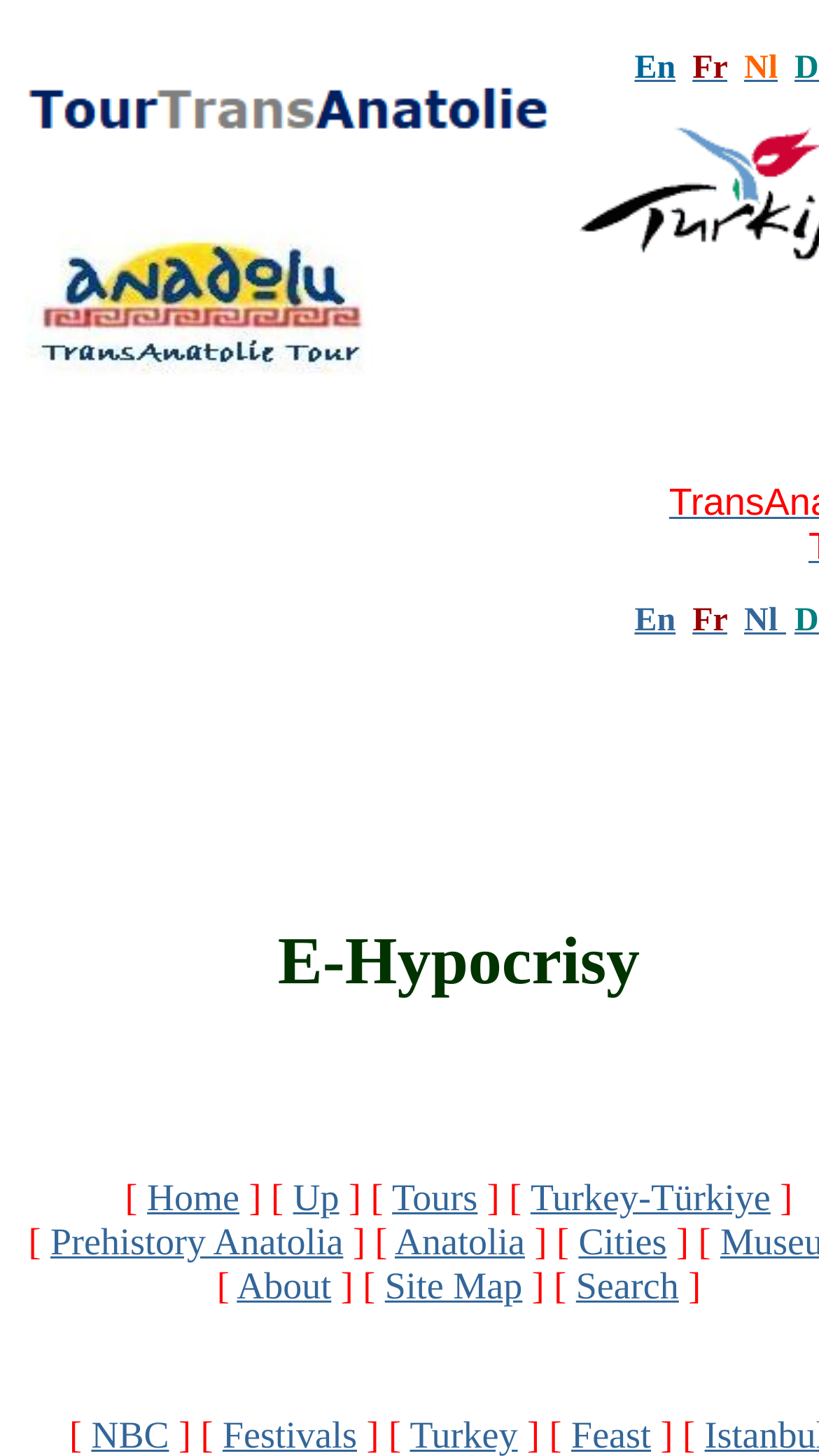Using the provided element description: "Nl", identify the bounding box coordinates. The coordinates should be four floats between 0 and 1 in the order [left, top, right, bottom].

[0.909, 0.414, 0.95, 0.439]